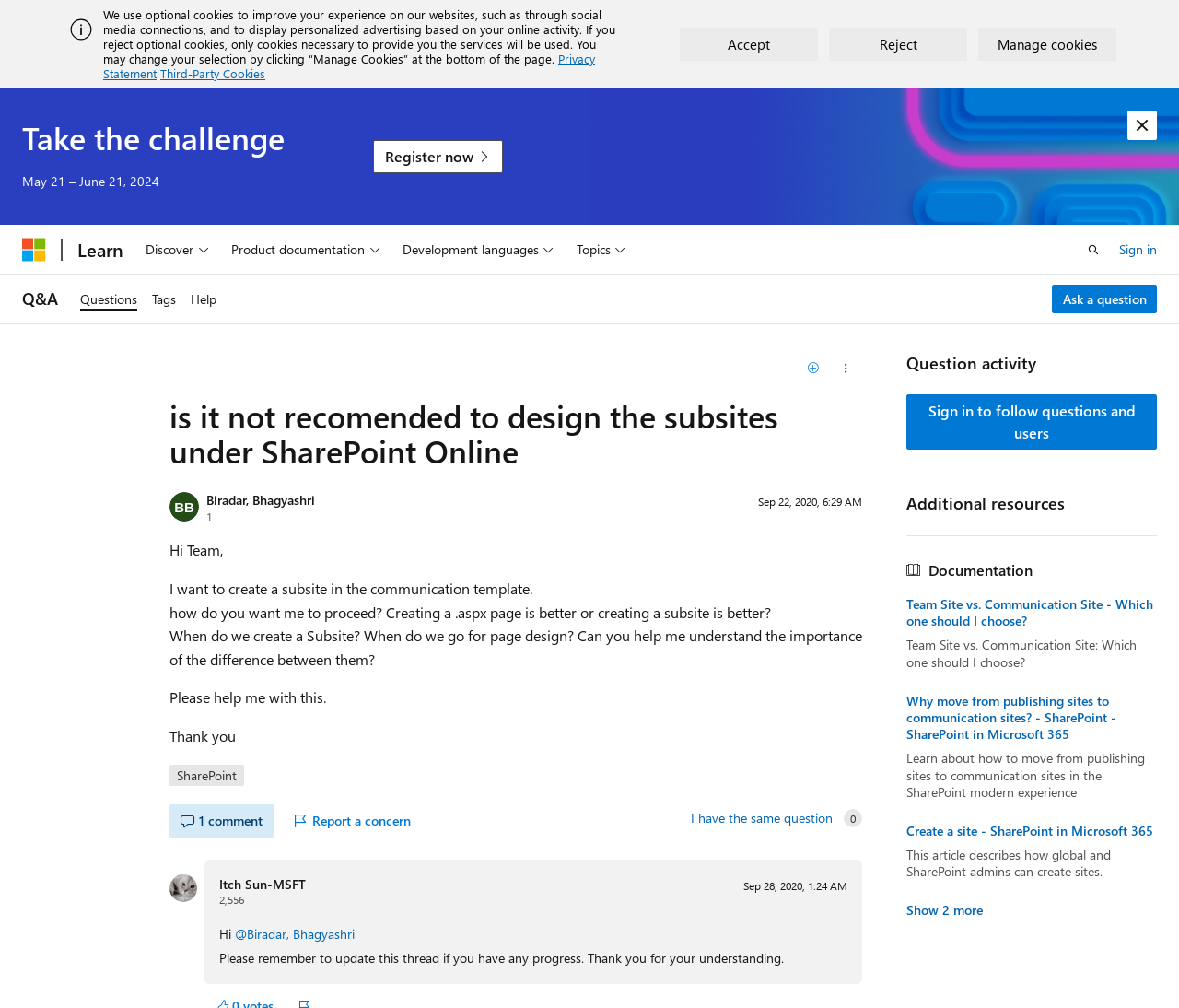Answer the question with a single word or phrase: 
What is the date when the question was asked?

Sep 22, 2020